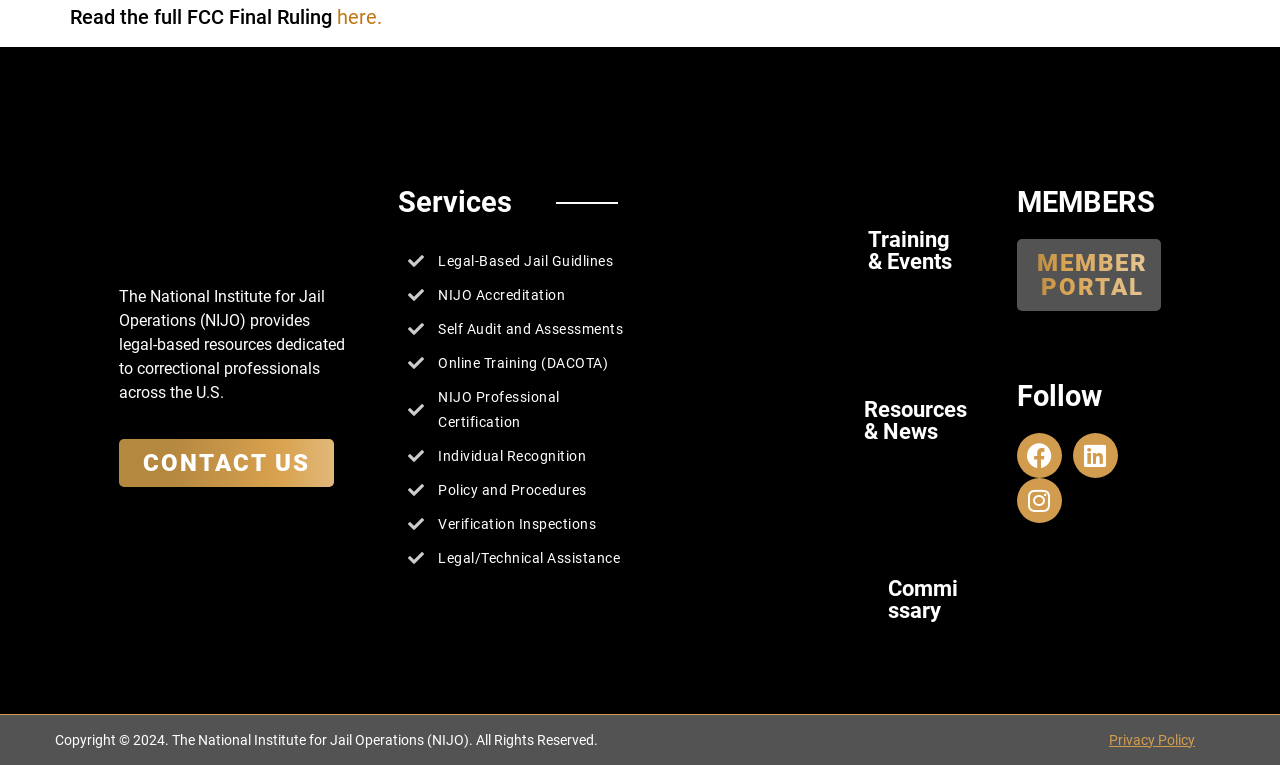Locate the bounding box coordinates of the element you need to click to accomplish the task described by this instruction: "Follow NIJO on Facebook".

[0.794, 0.566, 0.83, 0.624]